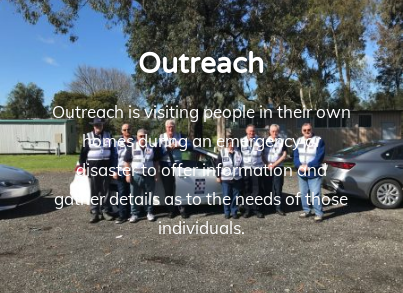Elaborate on the image with a comprehensive description.

The image illustrates a dedicated outreach team standing together in front of cars, set against a backdrop of trees and a building. The prominence of the term "Outreach" at the top emphasizes the program's mission. Below the heading, the text explains that outreach efforts involve visiting individuals in their homes during emergencies or disasters to provide essential information and gather insight into their specific needs. This compassionate initiative reflects the organization's commitment to support and connect with those affected in their moments of crisis.